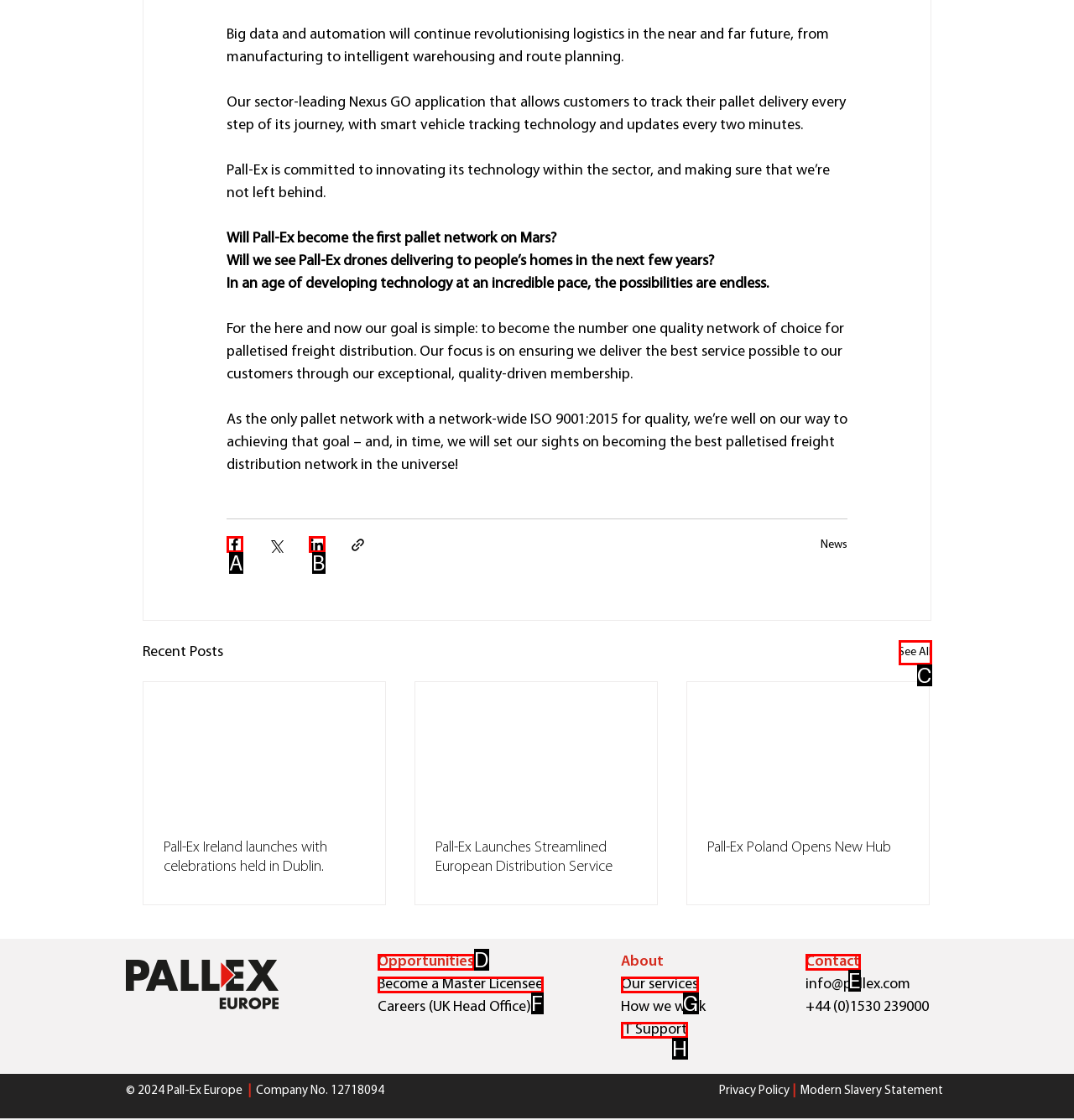Tell me which one HTML element I should click to complete the following task: Click on the 'MS Project: Pros and Cons of Microsoft’s Popular Project Management Software' article
Answer with the option's letter from the given choices directly.

None